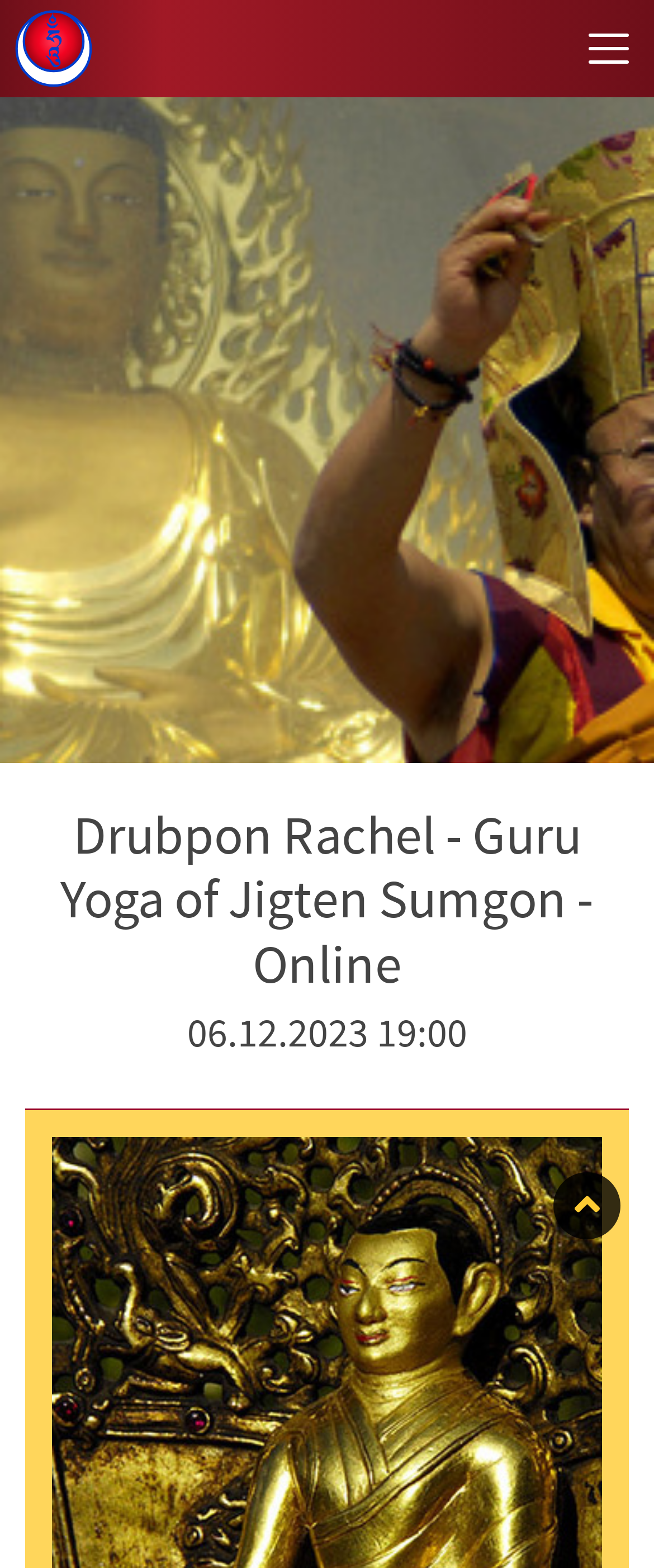What is the orientation of the listbox?
Please use the visual content to give a single word or phrase answer.

Vertical